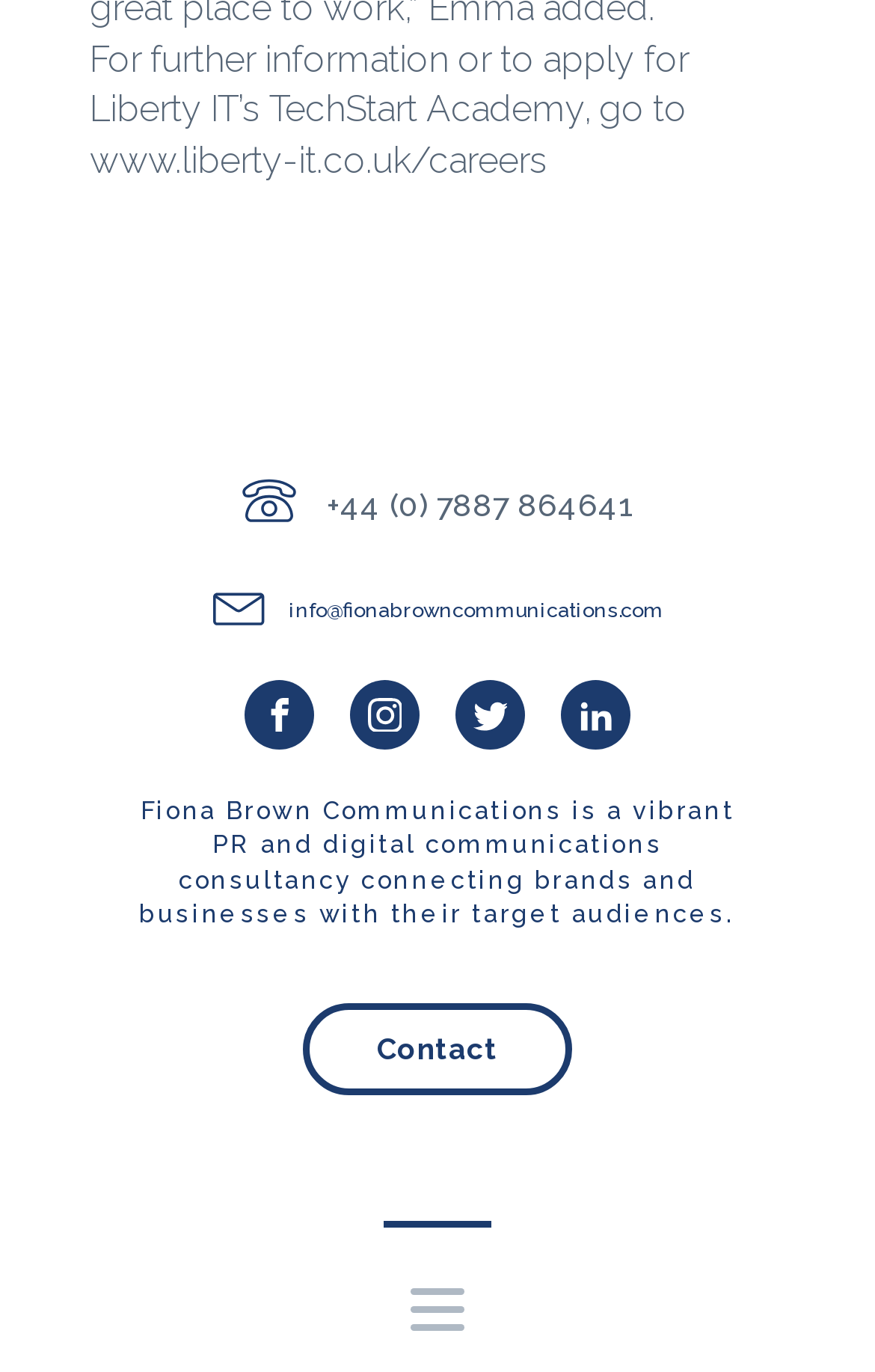From the element description info@fionabrowncommunications.com, predict the bounding box coordinates of the UI element. The coordinates must be specified in the format (top-left x, top-left y, bottom-right x, bottom-right y) and should be within the 0 to 1 range.

[0.329, 0.435, 0.758, 0.455]